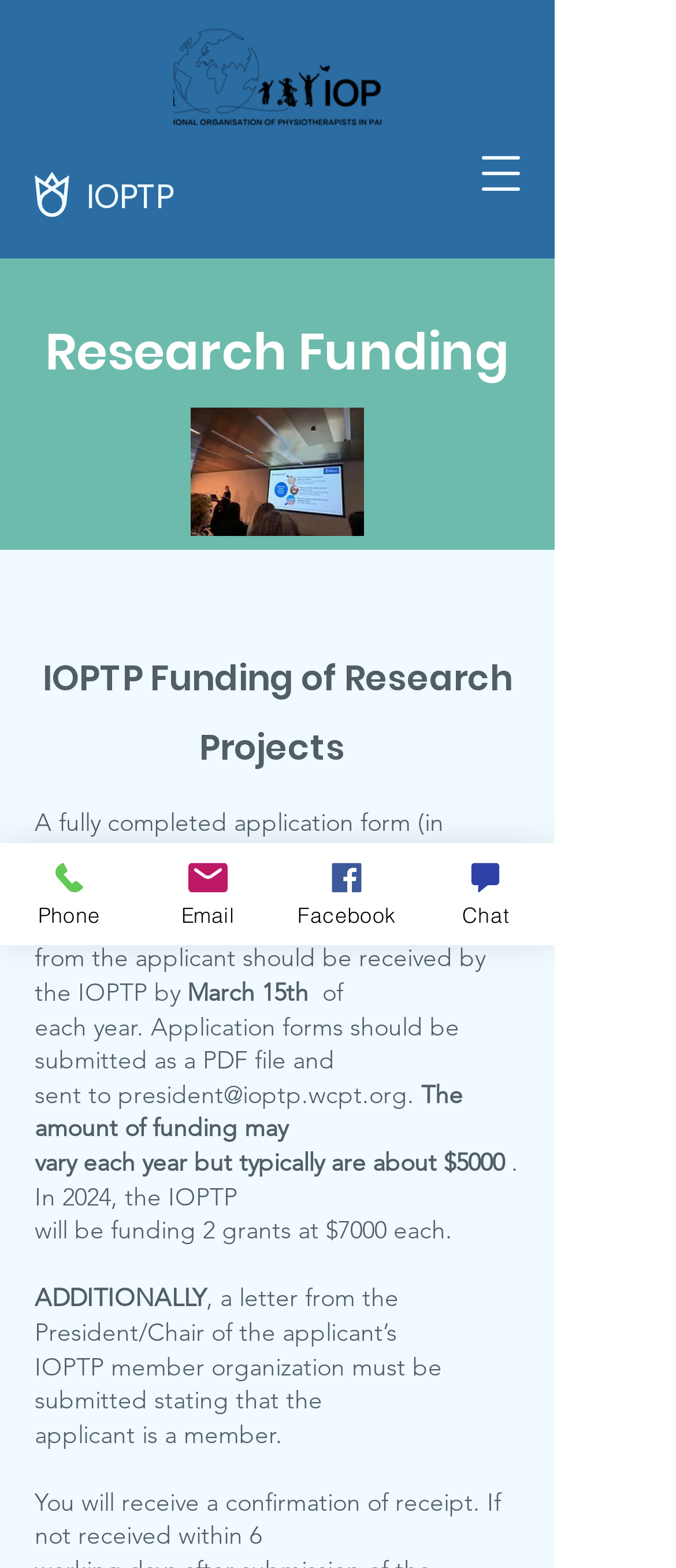Locate the bounding box coordinates of the UI element described by: "president@ioptp.wcpt.org". Provide the coordinates as four float numbers between 0 and 1, formatted as [left, top, right, bottom].

[0.174, 0.688, 0.603, 0.708]